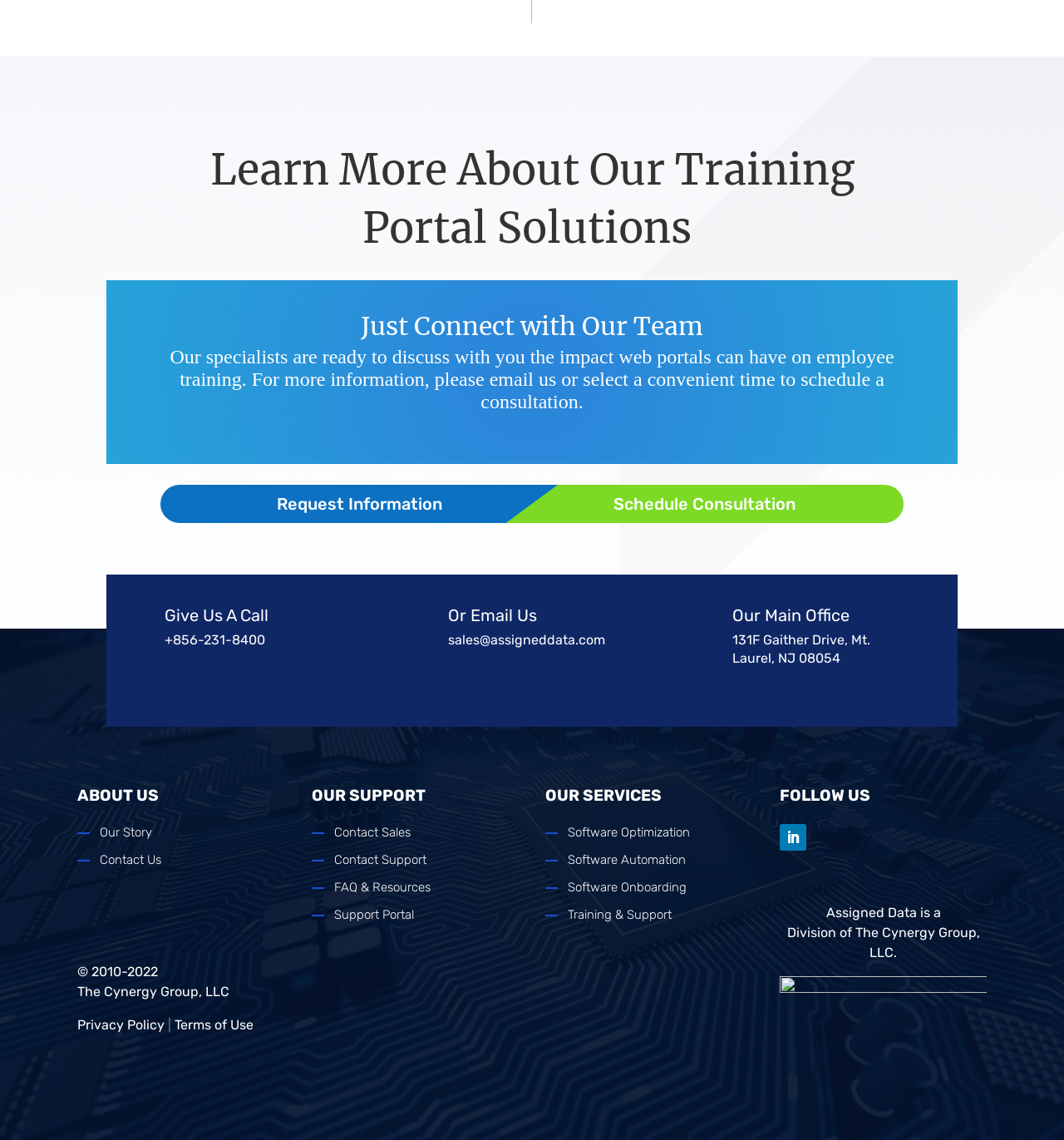What is the phone number to call for more information?
Refer to the image and give a detailed response to the question.

I found the phone number by looking at the 'Give Us A Call' section, where it is listed as '+856-231-8400'.